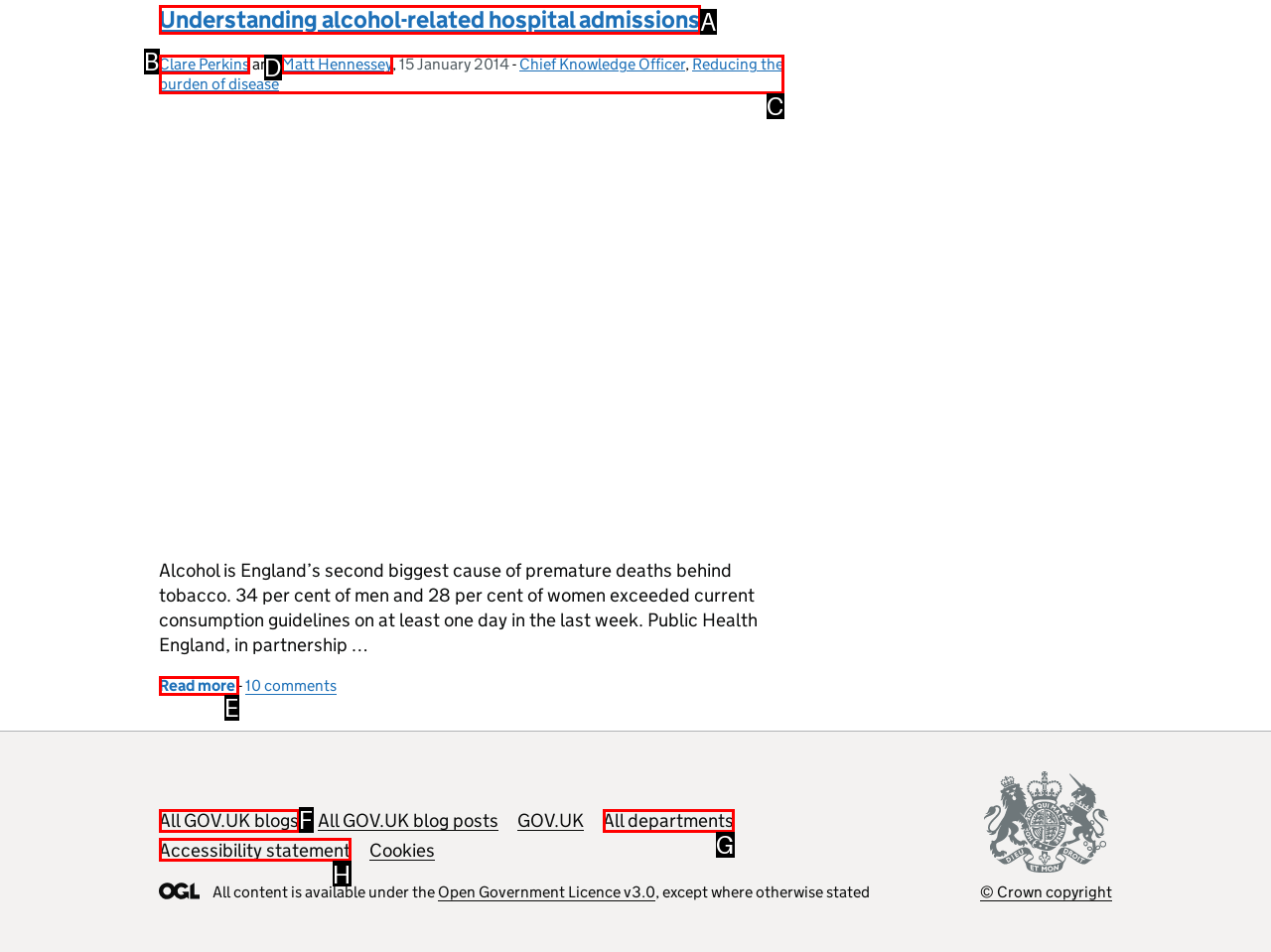Point out the specific HTML element to click to complete this task: Check the accessibility statement Reply with the letter of the chosen option.

H